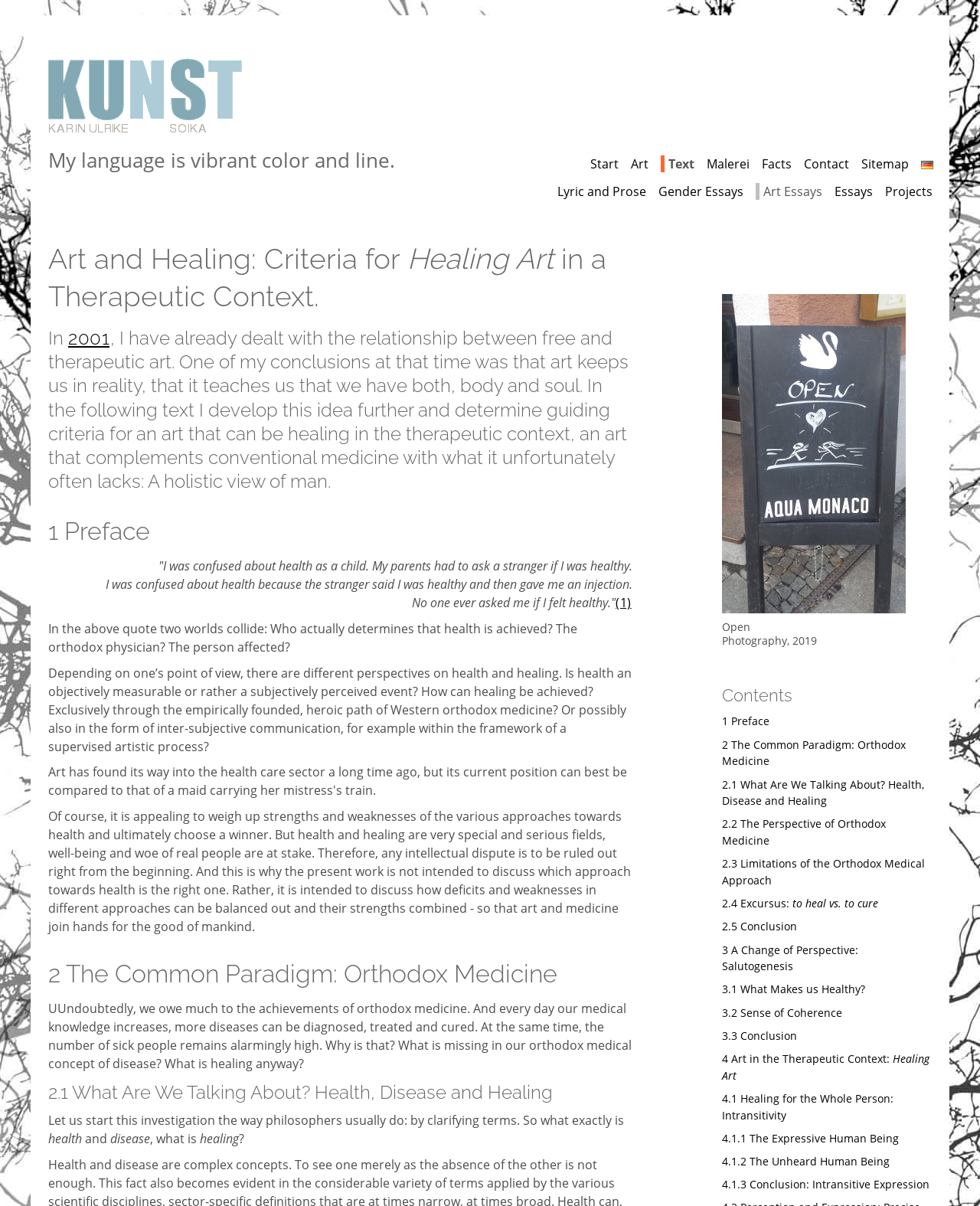Pinpoint the bounding box coordinates of the area that must be clicked to complete this instruction: "Click on the link 'Start'".

[0.602, 0.129, 0.631, 0.143]